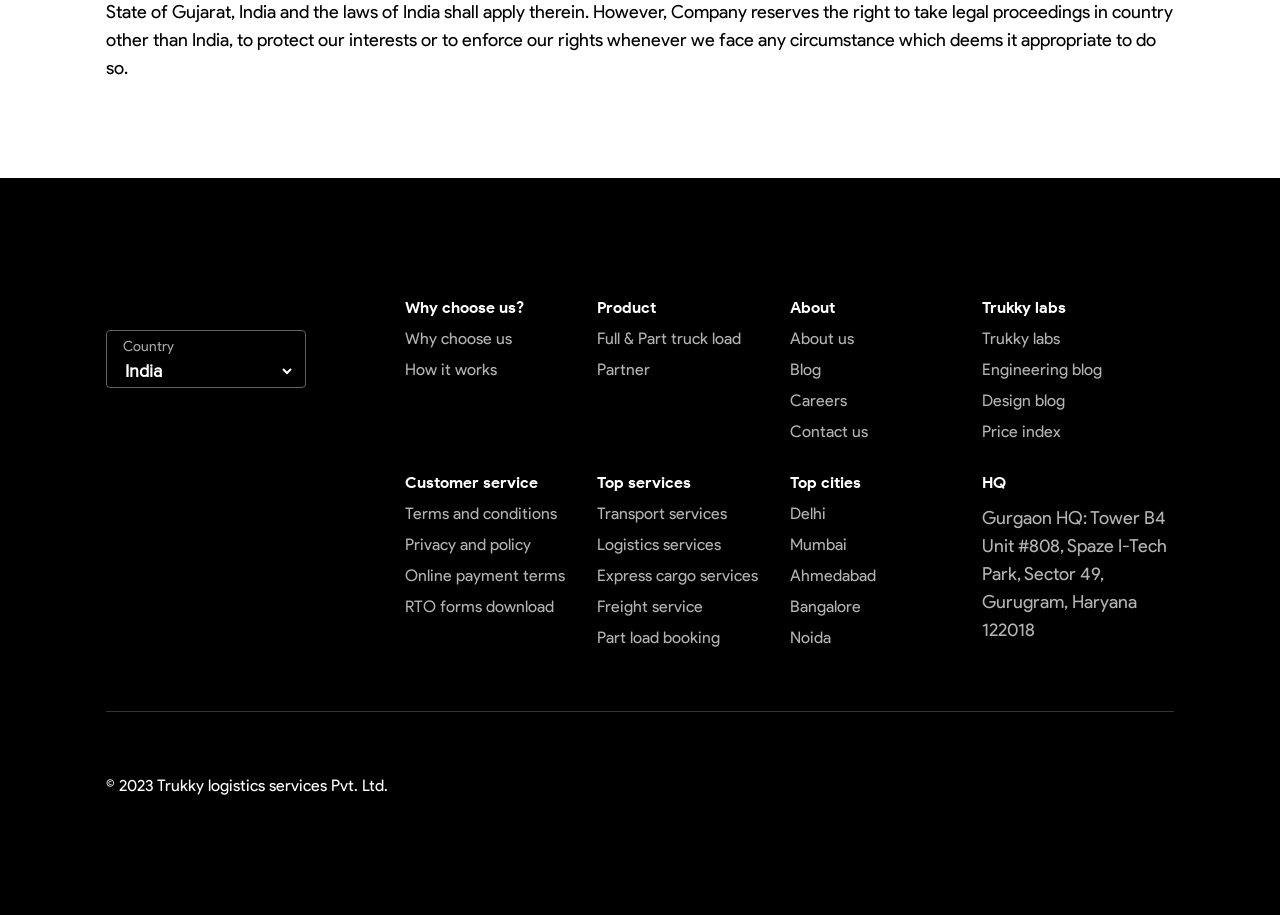Analyze the image and answer the question with as much detail as possible: 
What is the location of the HQ mentioned in the footer?

I found the location of the HQ by looking at the footer section of the webpage, where it is mentioned as 'Gurgaon HQ: Tower B4 Unit #808, Spaze I-Tech Park, Sector 49, Gurugram, Haryana 122018'.